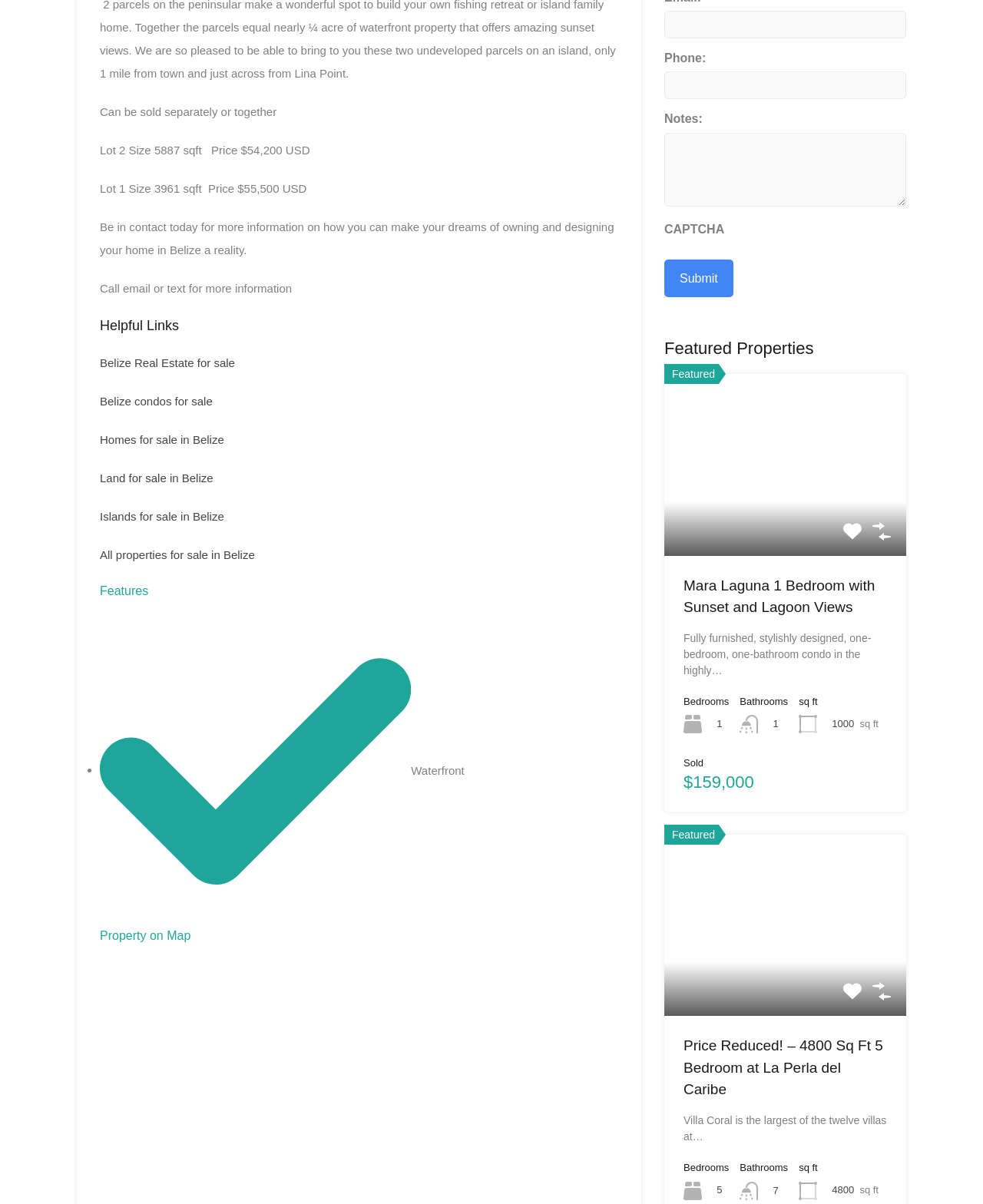Provide the bounding box coordinates, formatted as (top-left x, top-left y, bottom-right x, bottom-right y), with all values being floating point numbers between 0 and 1. Identify the bounding box of the UI element that matches the description: parent_node: View Property

[0.676, 0.693, 0.922, 0.844]